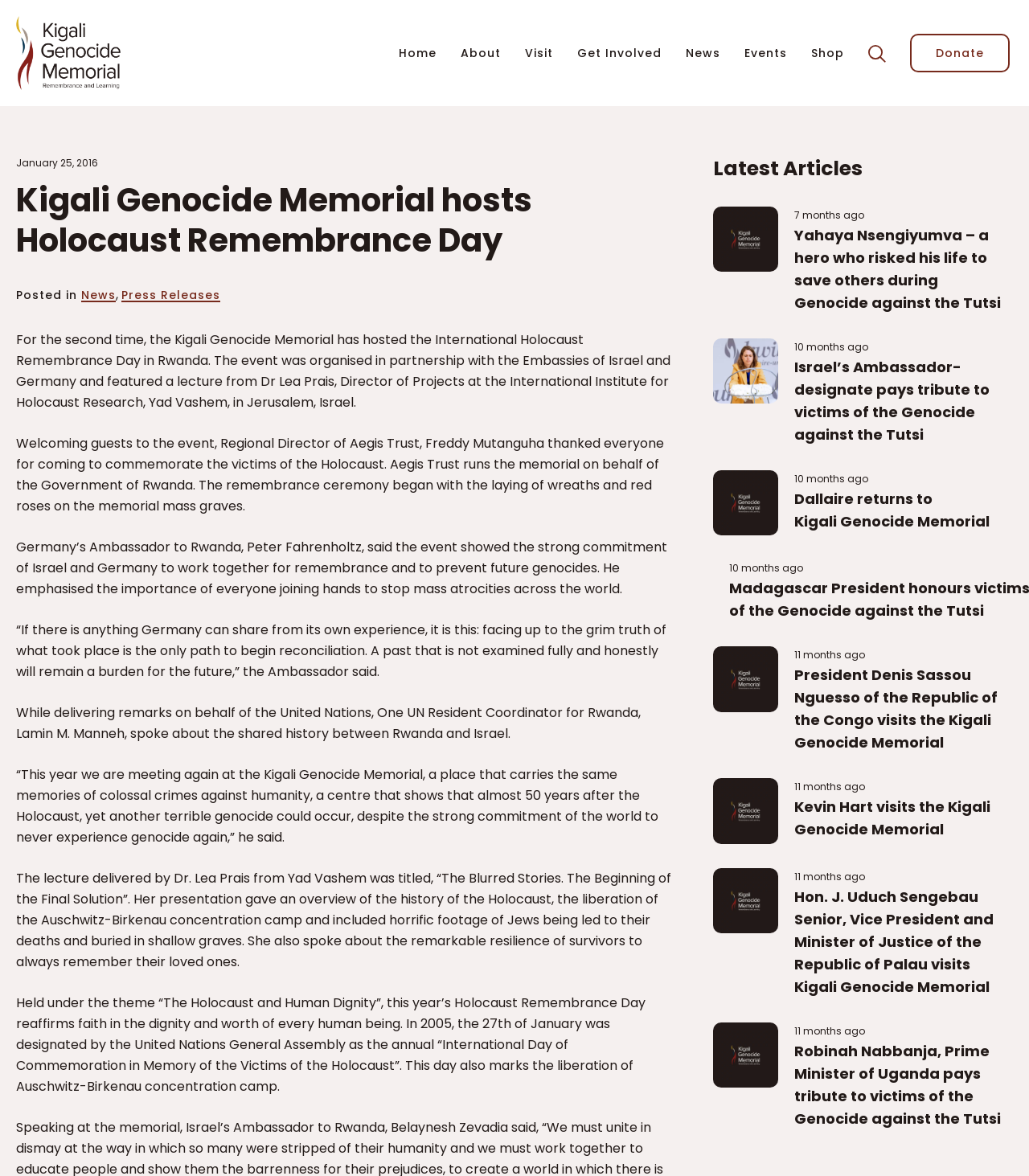Determine the coordinates of the bounding box that should be clicked to complete the instruction: "Click the Home link". The coordinates should be represented by four float numbers between 0 and 1: [left, top, right, bottom].

[0.387, 0.037, 0.424, 0.053]